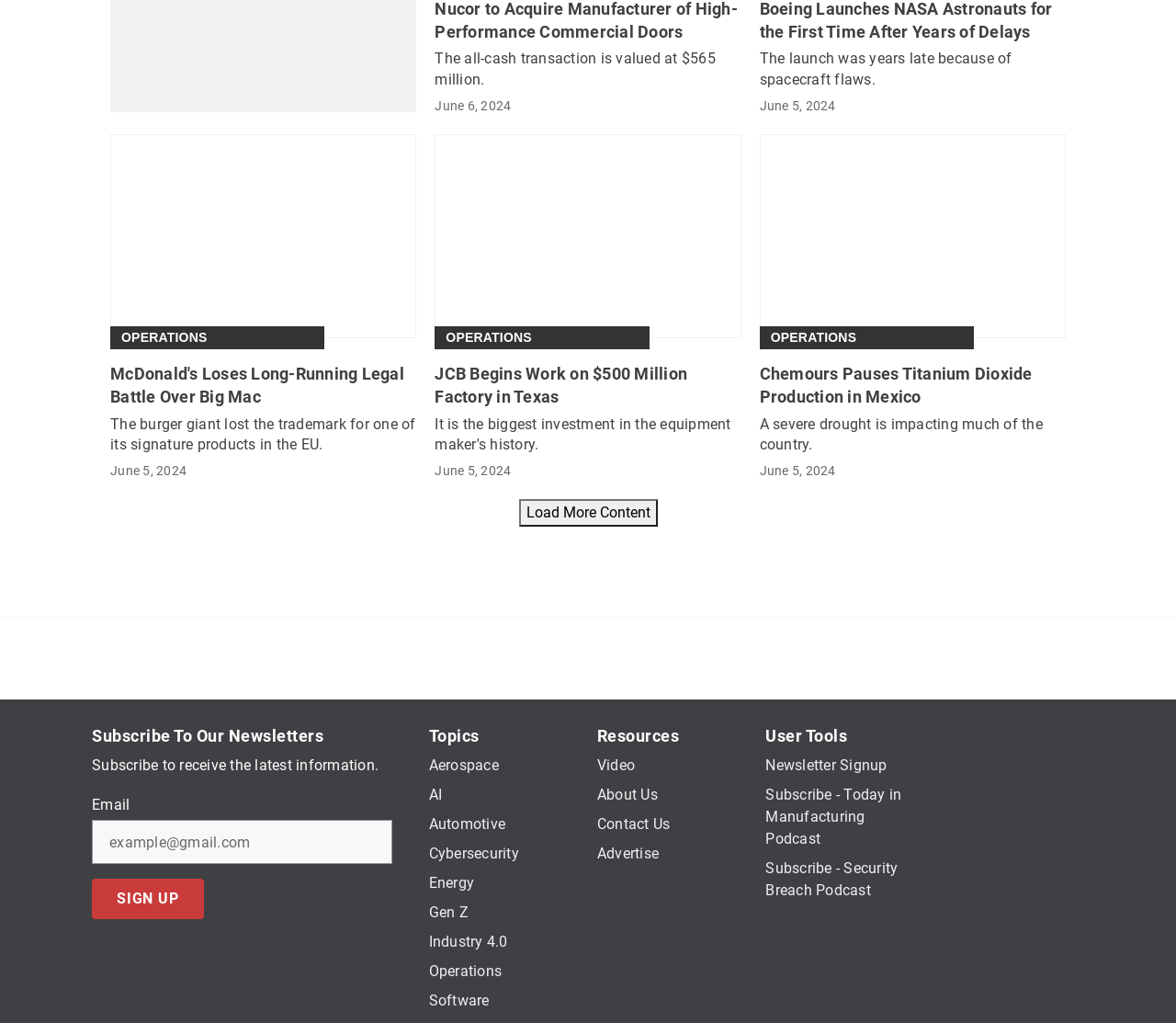Please identify the bounding box coordinates of the element I should click to complete this instruction: 'Subscribe to the newsletter'. The coordinates should be given as four float numbers between 0 and 1, like this: [left, top, right, bottom].

[0.078, 0.802, 0.333, 0.845]